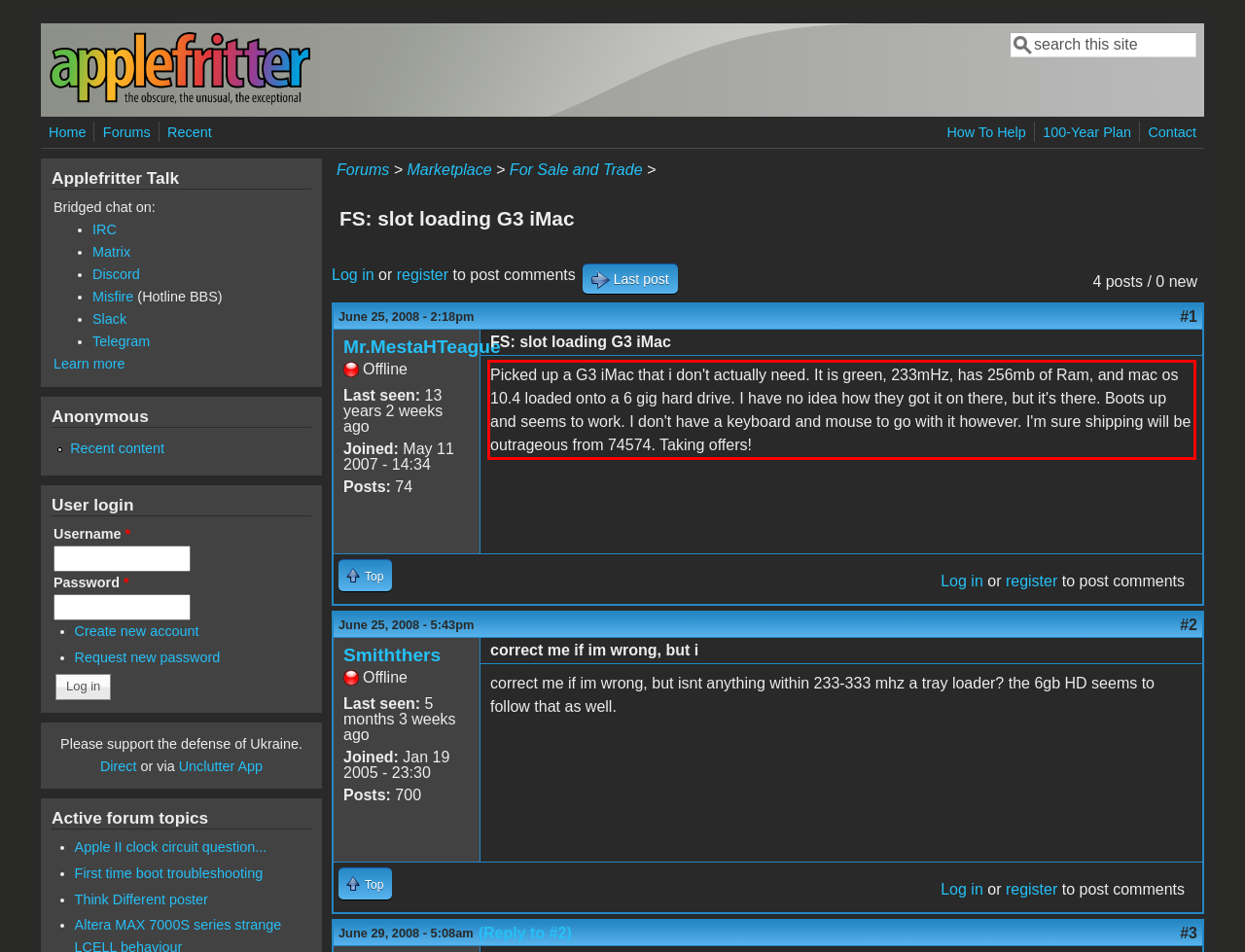You have a webpage screenshot with a red rectangle surrounding a UI element. Extract the text content from within this red bounding box.

Picked up a G3 iMac that i don't actually need. It is green, 233mHz, has 256mb of Ram, and mac os 10.4 loaded onto a 6 gig hard drive. I have no idea how they got it on there, but it's there. Boots up and seems to work. I don't have a keyboard and mouse to go with it however. I'm sure shipping will be outrageous from 74574. Taking offers!